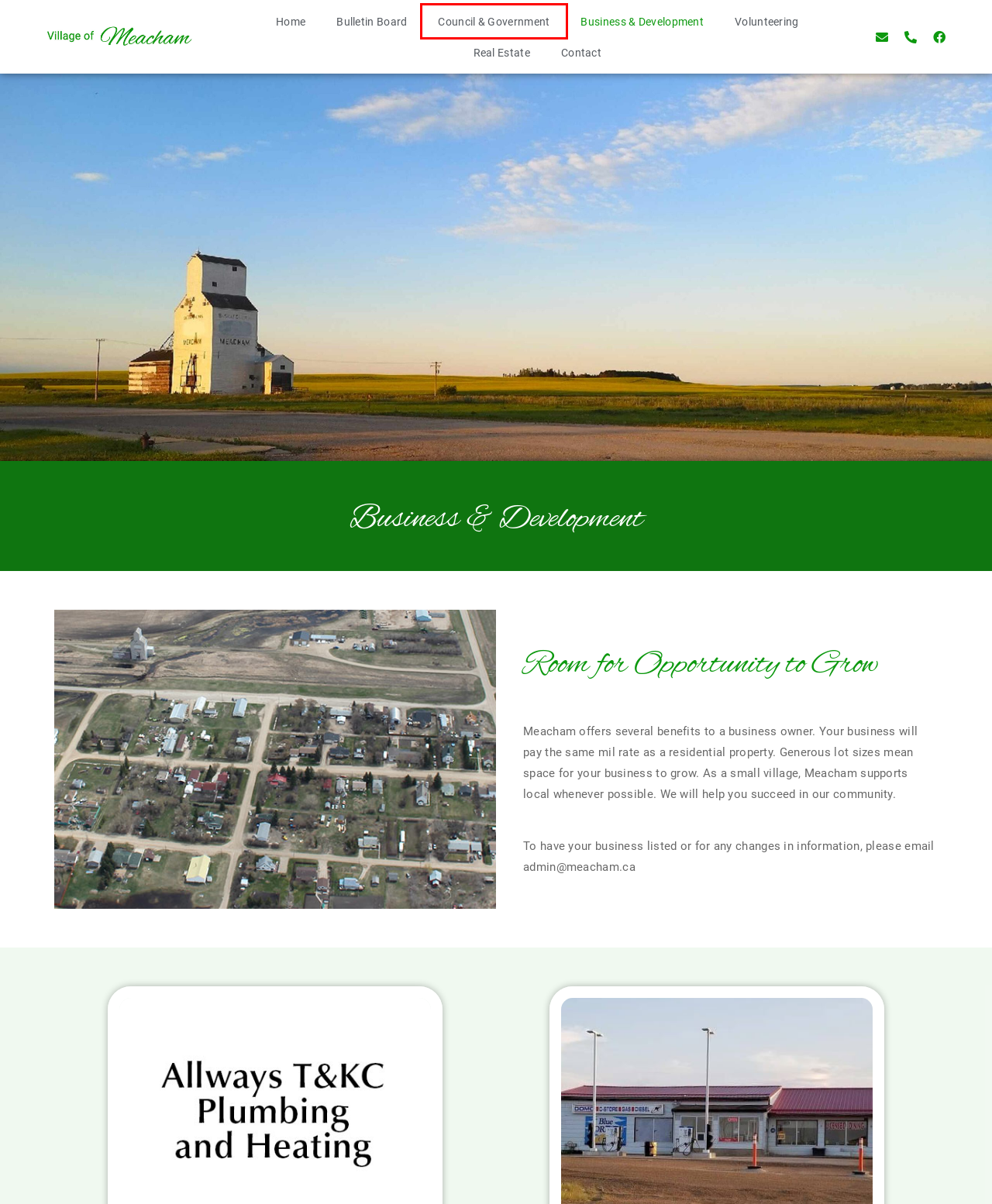You are presented with a screenshot of a webpage with a red bounding box. Select the webpage description that most closely matches the new webpage after clicking the element inside the red bounding box. The options are:
A. Nygren Accounting - Meacham Area - Alignable
B. Council & Government – Village of Meacham
C. Home | Homepage | SaskTel
D. Village of Meacham – Peaceful Oasis of the Prairies
E. Contact – Village of Meacham
F. HOME
G. Prestupa Construction Inc | (306) 376-2031 | Meacham, Saskatchewan
H. 2023-2024 Season | dancing-sky-theatre

B